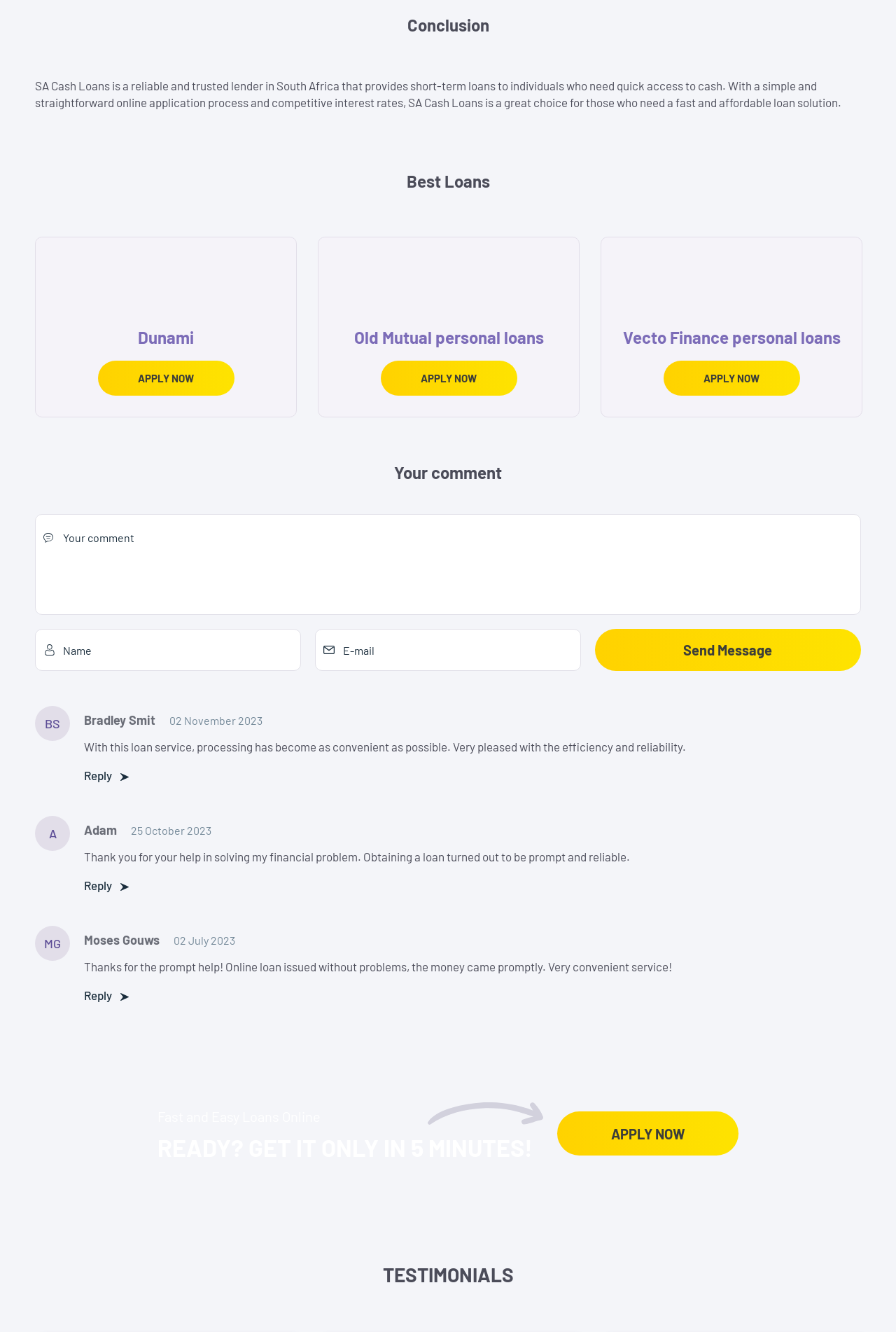Find the bounding box coordinates for the area that must be clicked to perform this action: "Leave a comment".

[0.039, 0.386, 0.961, 0.462]